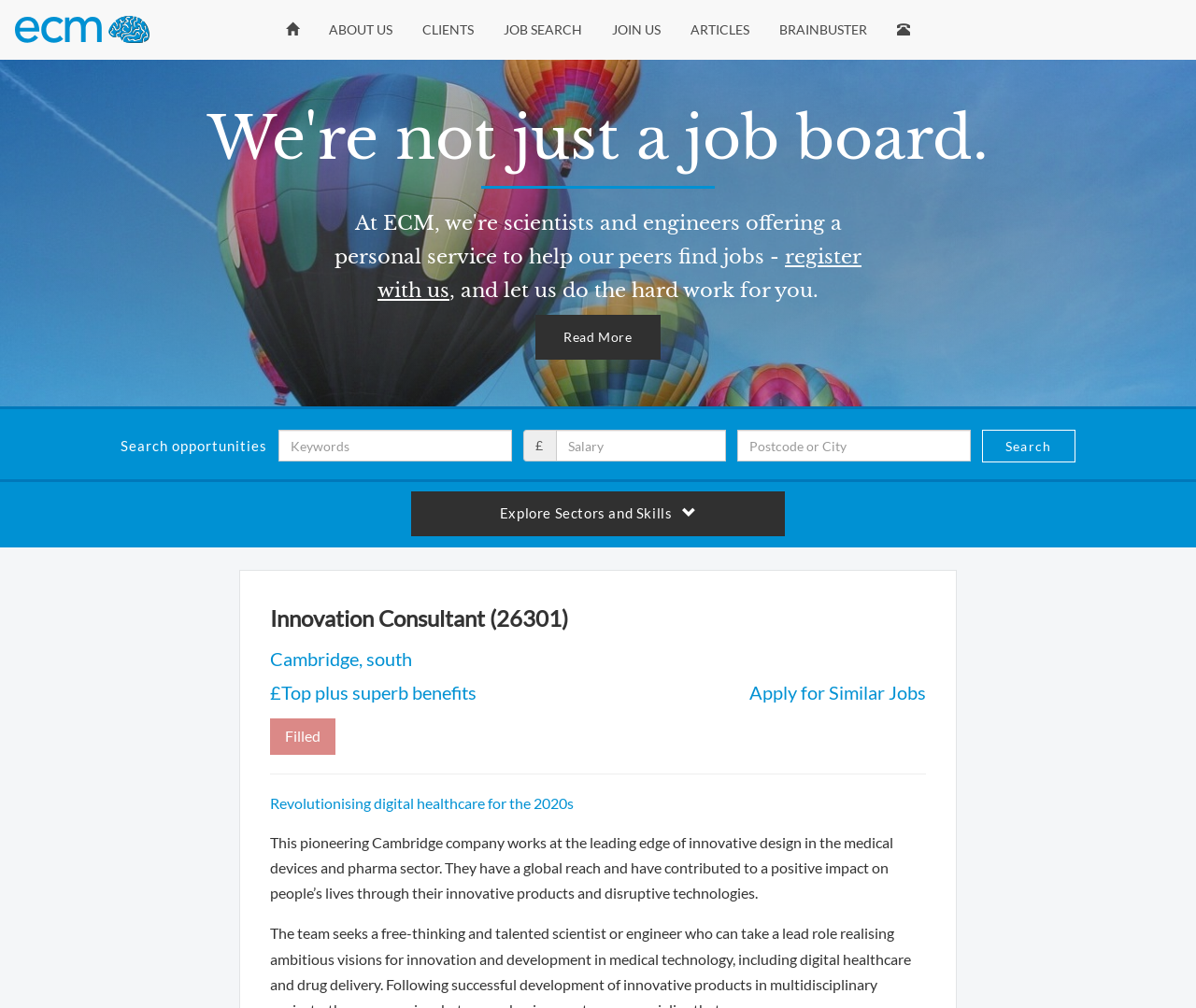Identify the bounding box coordinates for the UI element described as follows: register with us. Use the format (top-left x, top-left y, bottom-right x, bottom-right y) and ensure all values are floating point numbers between 0 and 1.

[0.316, 0.243, 0.72, 0.3]